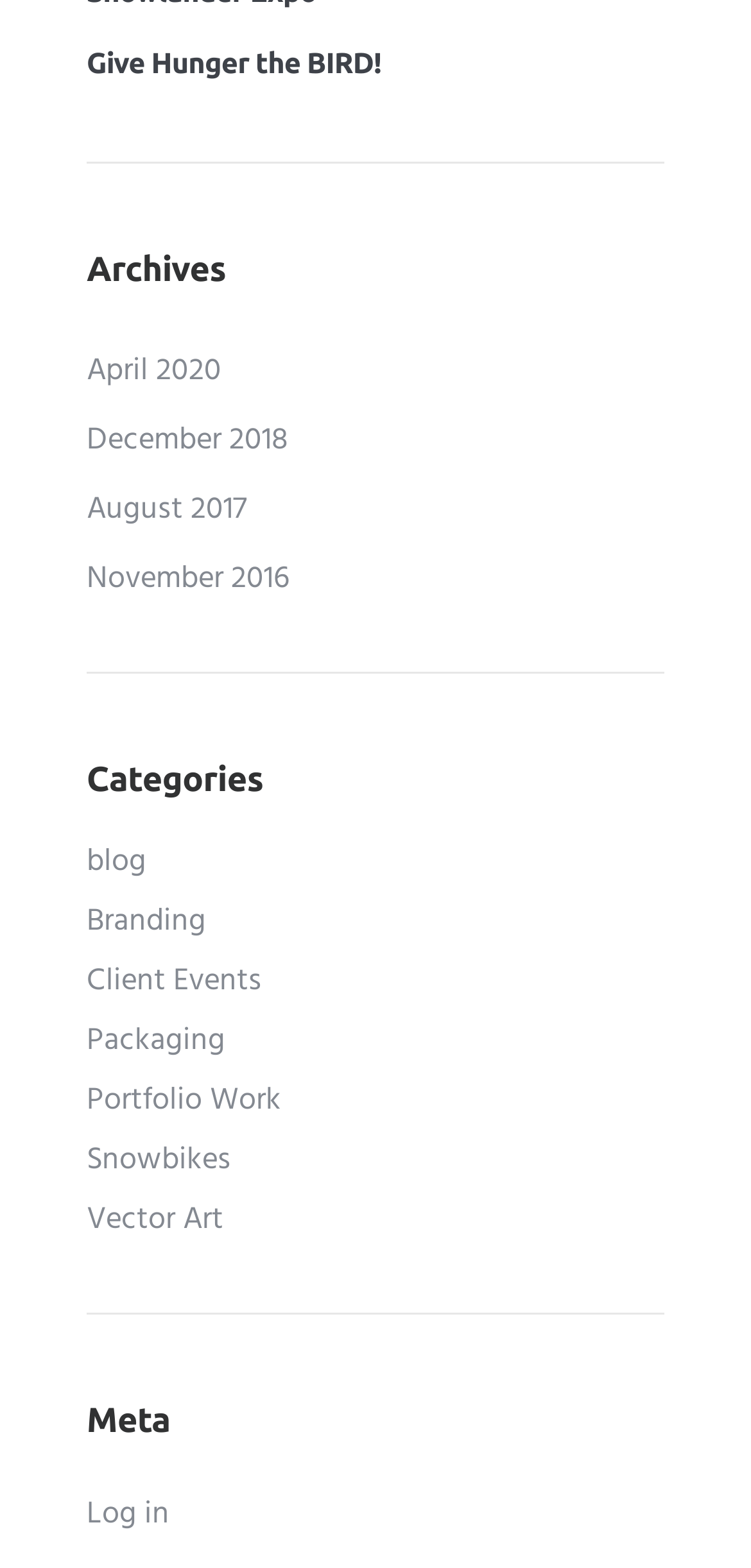Provide a brief response in the form of a single word or phrase:
What is the last link under the 'Meta' heading?

Log in